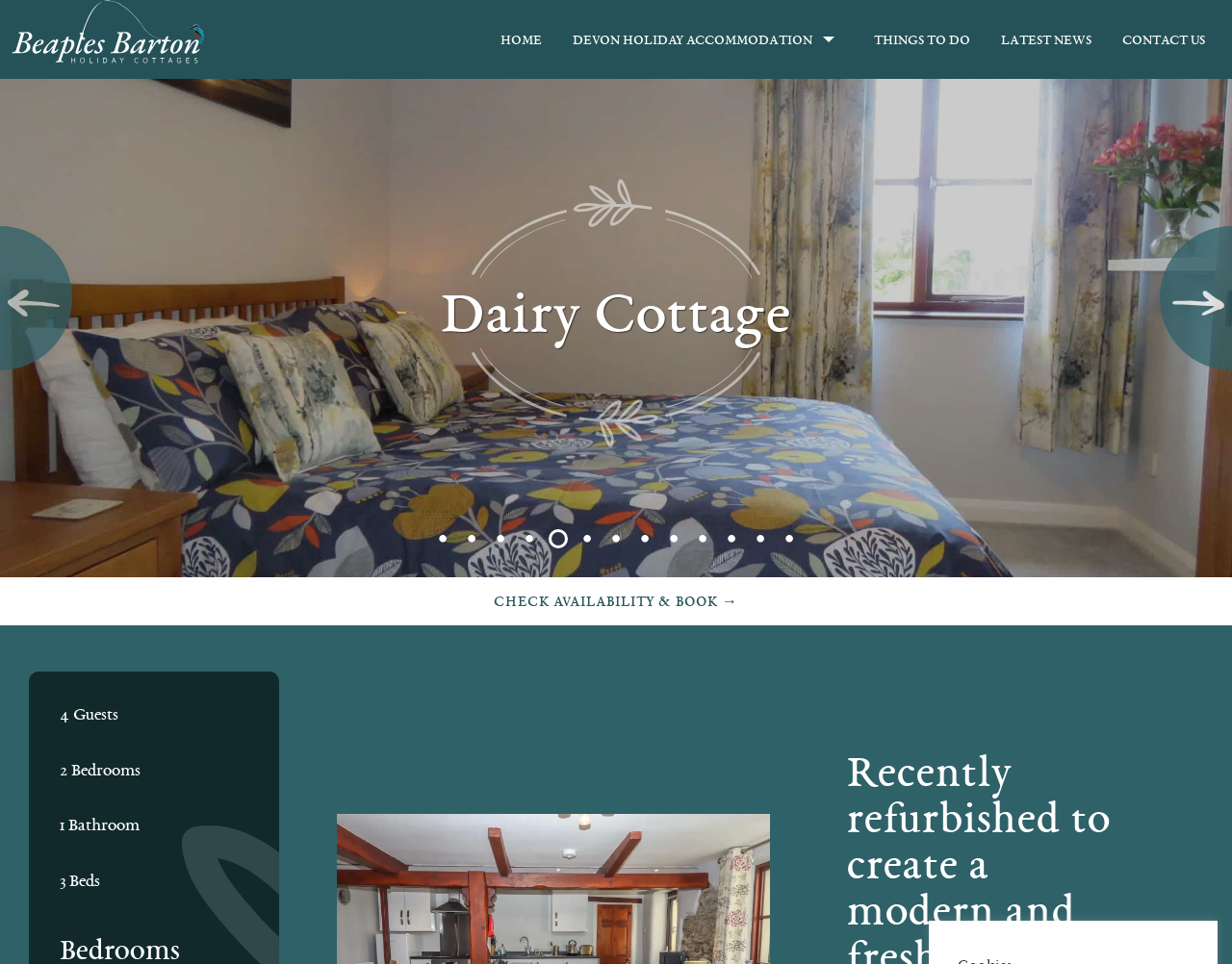Describe all the significant parts and information present on the webpage.

This webpage is about a holiday cottage, specifically the "Dairy Cottage" at Beaples Barton Holiday Cottages in Devon. At the top of the page, there is a logo image of Beaples Barton Holiday Cottages, followed by a horizontal menu bar with five menu items: "HOME", "Devon Holiday accommodation", "THINGS TO DO", "LATEST NEWS", and "CONTACT US".

Below the menu bar, there is a large tab panel that takes up most of the page, showcasing a bedroom with Exmoor views. Within this tab panel, there is a heading that reads "Dairy Cottage" and a link to "CHECK AVAILABILITY & BOOK →".

Underneath the tab panel, there is a horizontal tab list with 13 tabs, each representing a different image of the cottage. The tabs are numbered from "1 of 13" to "13 of 13", and the fifth tab is currently selected.

To the right of the tab list, there are four lines of text that provide information about the cottage, including the number of guests it can accommodate (4), the number of bedrooms (2), the number of bathrooms (1), and the number of beds (3).

Overall, the webpage is focused on showcasing the Dairy Cottage and providing information about its features and amenities.